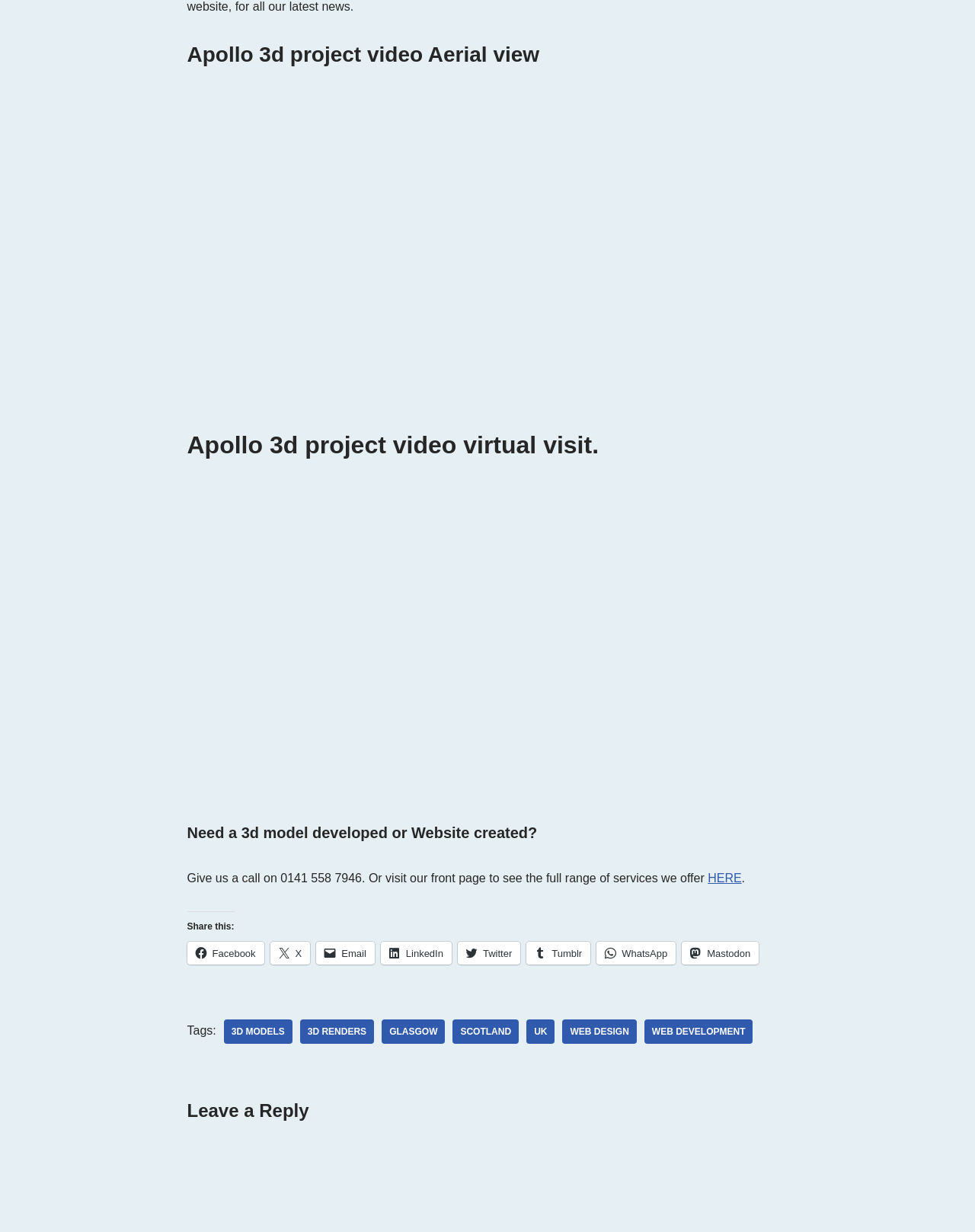Pinpoint the bounding box coordinates of the clickable element needed to complete the instruction: "Watch the Apollo 3d project video Aerial view". The coordinates should be provided as four float numbers between 0 and 1: [left, top, right, bottom].

[0.192, 0.075, 0.808, 0.349]